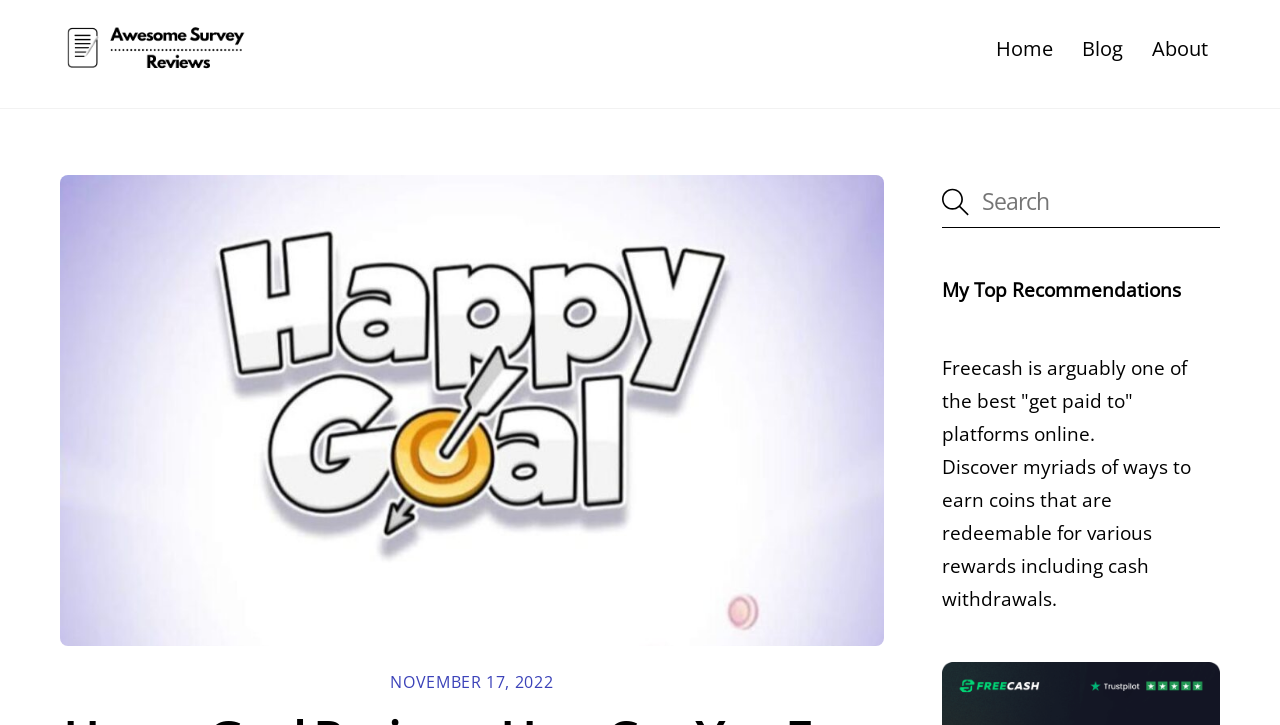Please answer the following question using a single word or phrase: 
What is the date of the blog post?

NOVEMBER 17, 2022